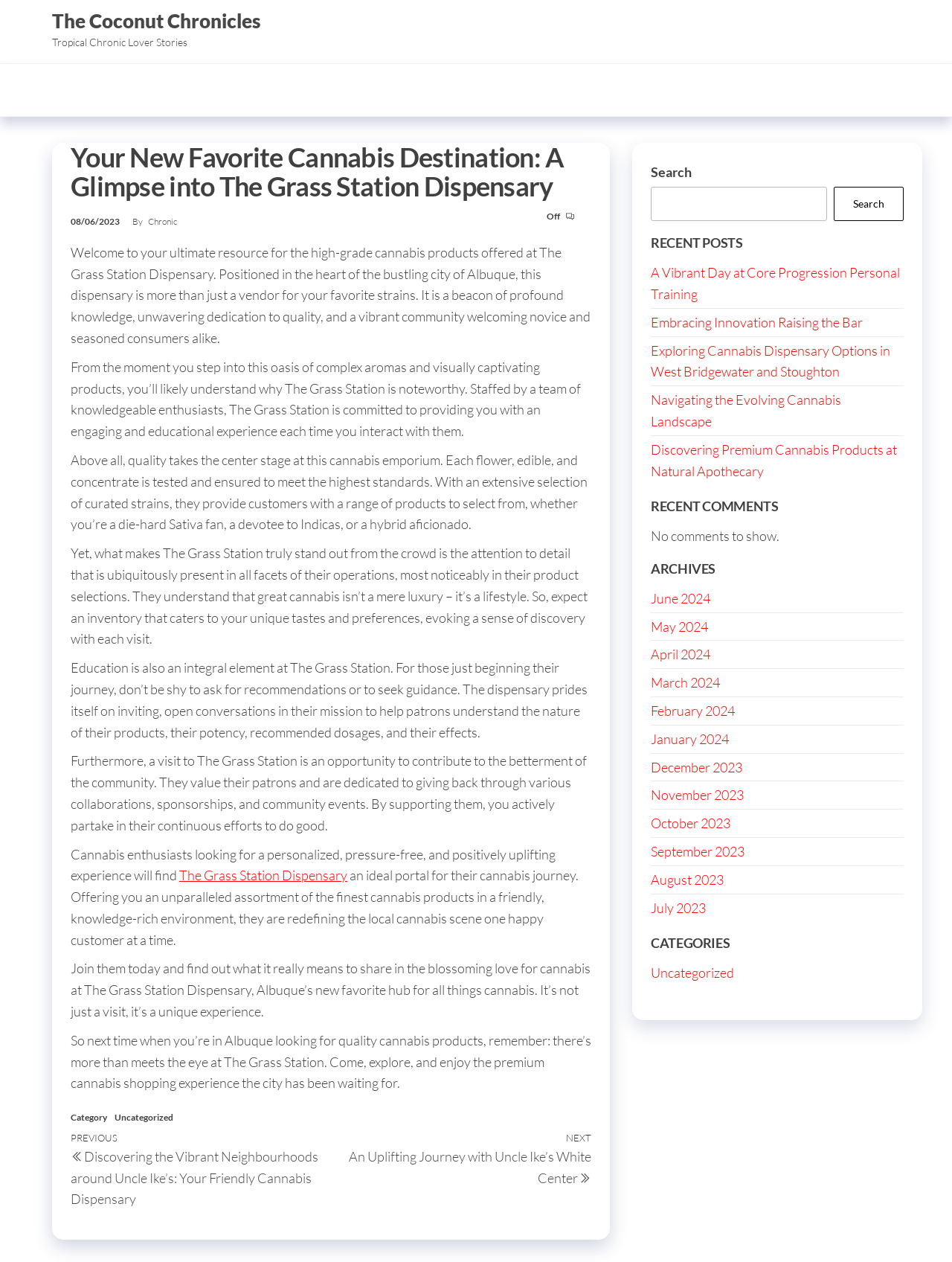Give a concise answer using only one word or phrase for this question:
What is the purpose of the dispensary?

To provide high-grade cannabis products